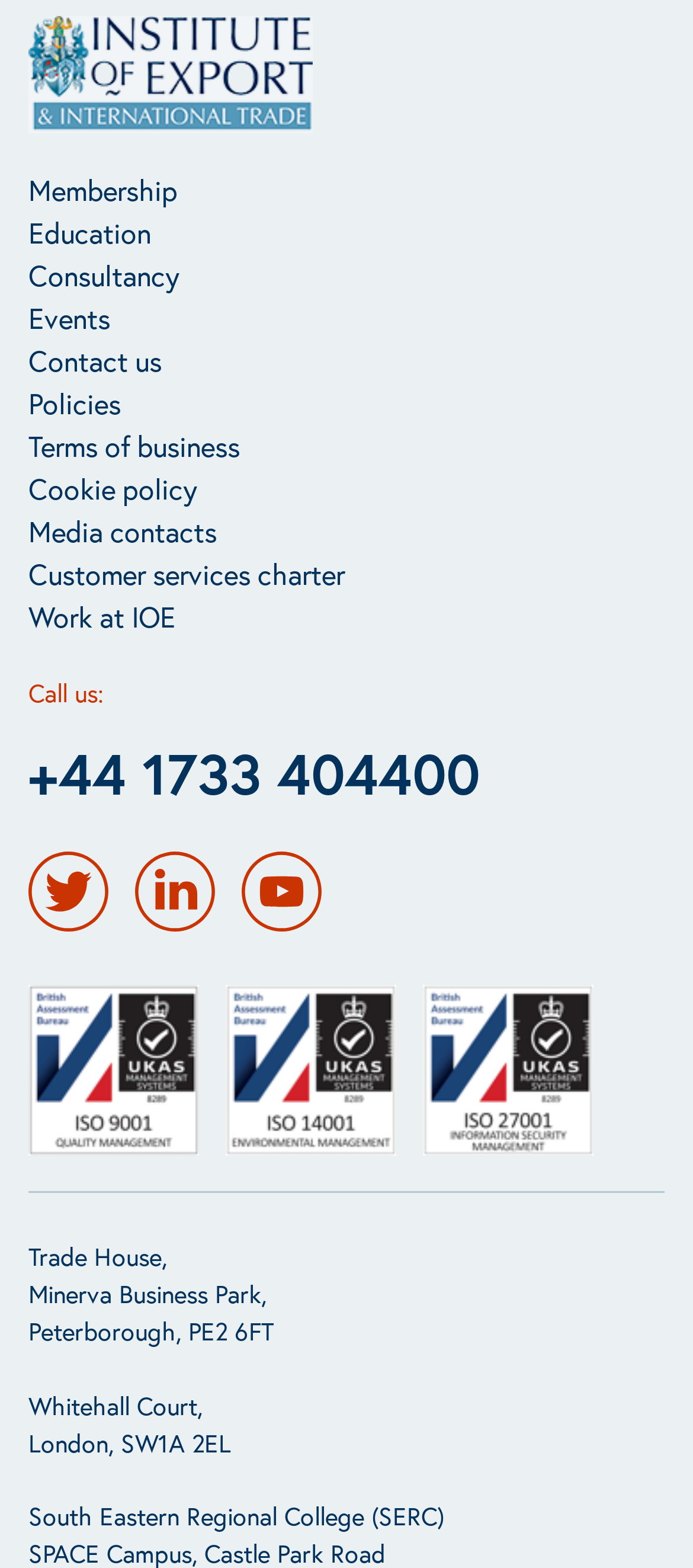Determine the bounding box coordinates of the clickable element to complete this instruction: "View ISO 9001 certification". Provide the coordinates in the format of four float numbers between 0 and 1, [left, top, right, bottom].

[0.041, 0.628, 0.287, 0.737]